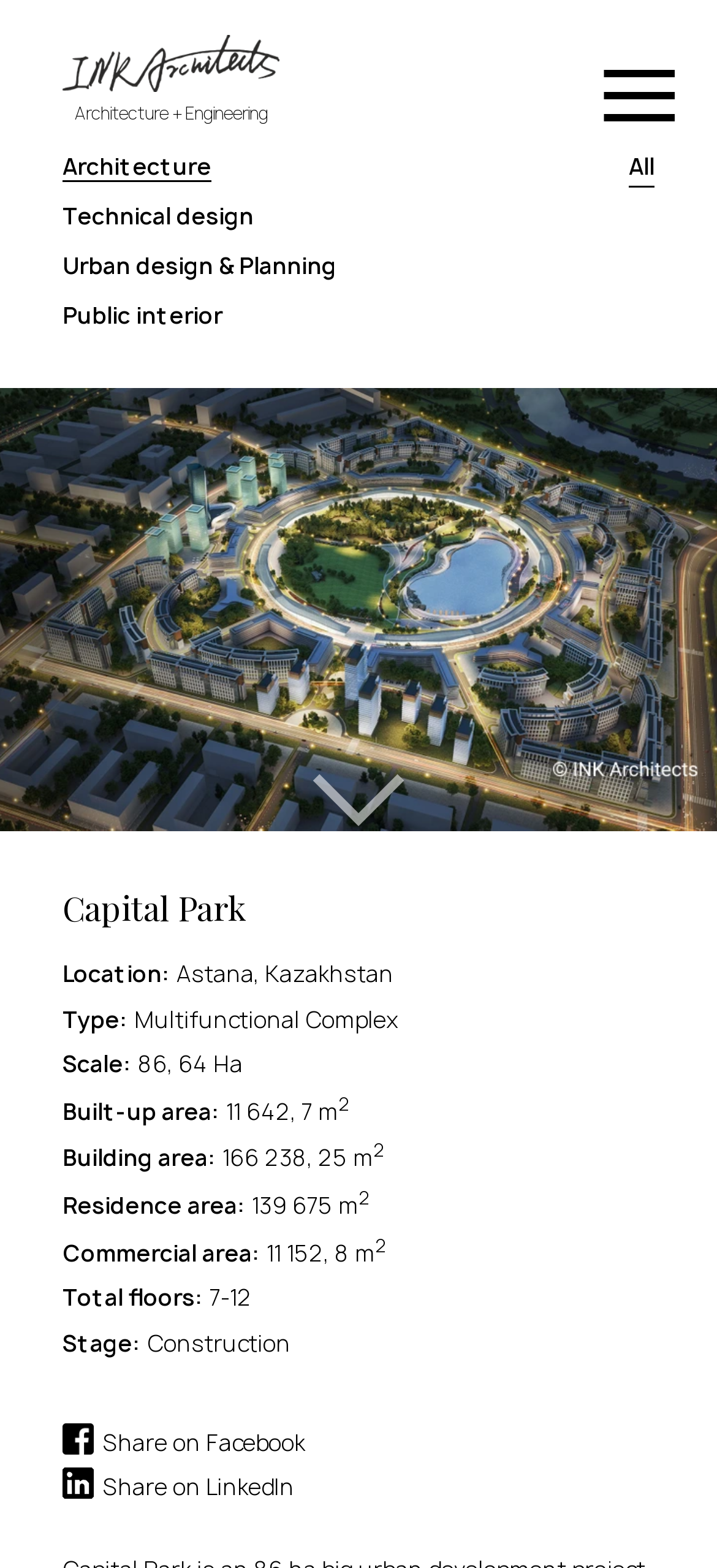Show me the bounding box coordinates of the clickable region to achieve the task as per the instruction: "Click on 'Making a claim with us'".

None